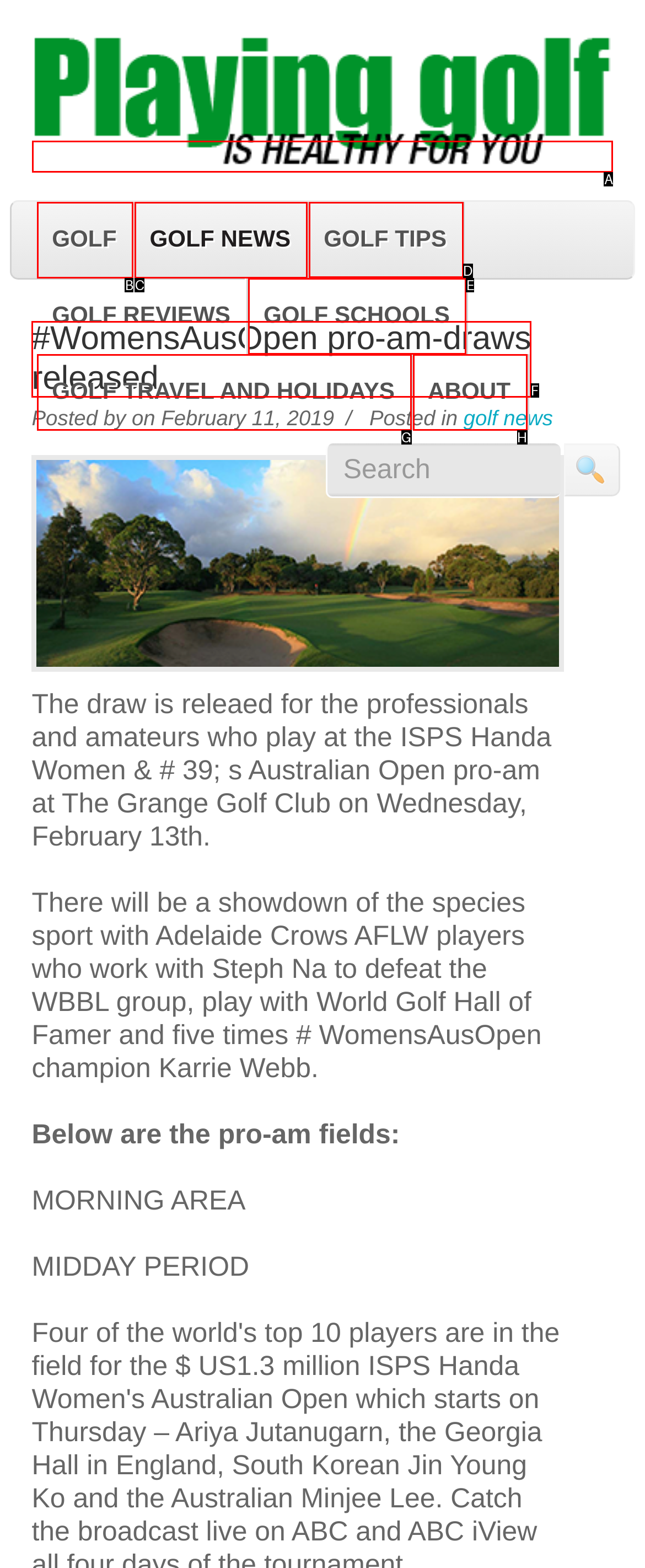To execute the task: Go to golf tips page, which one of the highlighted HTML elements should be clicked? Answer with the option's letter from the choices provided.

D